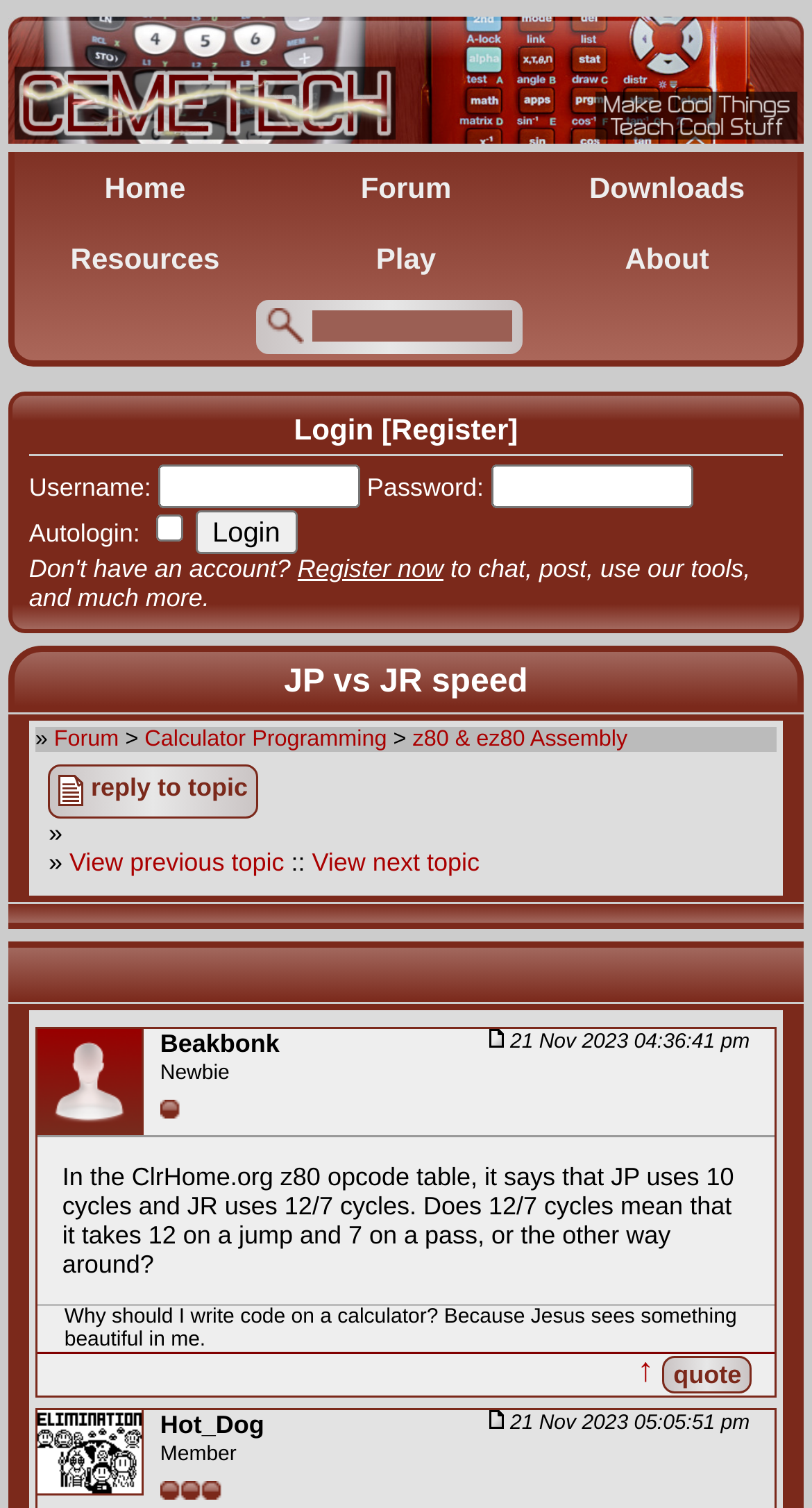What is the topic of the current forum discussion?
Using the details from the image, give an elaborate explanation to answer the question.

I found the topic of the current forum discussion by looking for the link with that text. The link 'JP vs JR speed' is located in the breadcrumb navigation, which suggests that it is the topic of the current forum discussion.